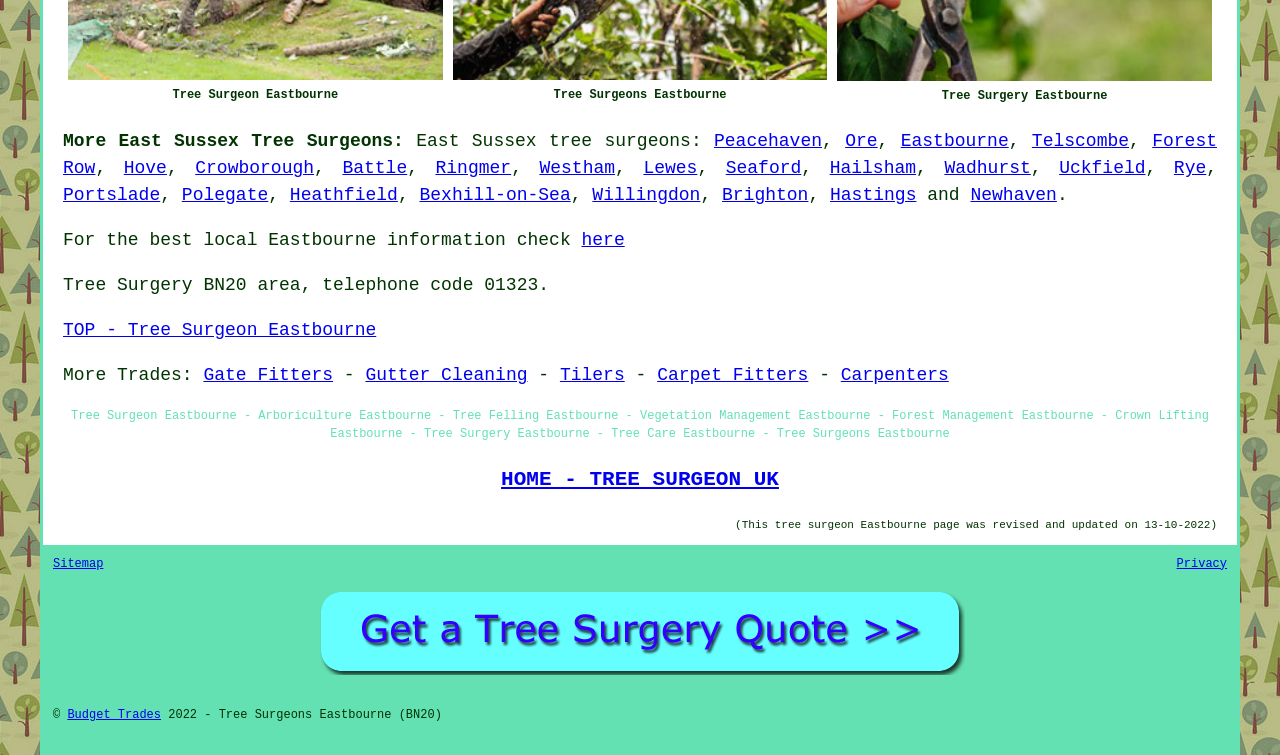Based on the element description "East Sussex", predict the bounding box coordinates of the UI element.

[0.325, 0.174, 0.419, 0.2]